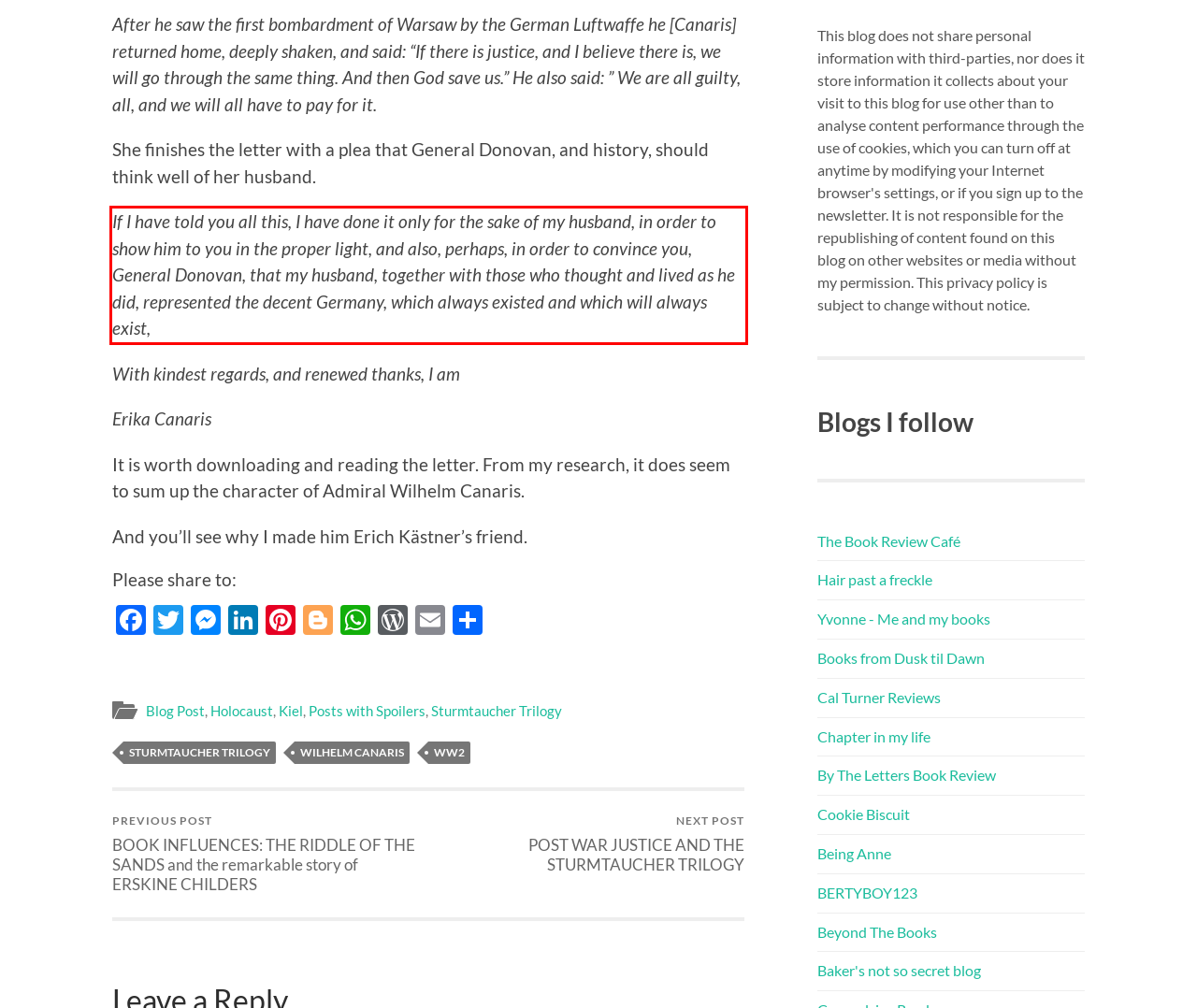Given a webpage screenshot with a red bounding box, perform OCR to read and deliver the text enclosed by the red bounding box.

If I have told you all this, I have done it only for the sake of my husband, in order to show him to you in the proper light, and also, perhaps, in order to convince you, General Donovan, that my husband, together with those who thought and lived as he did, represented the decent Germany, which always existed and which will always exist,